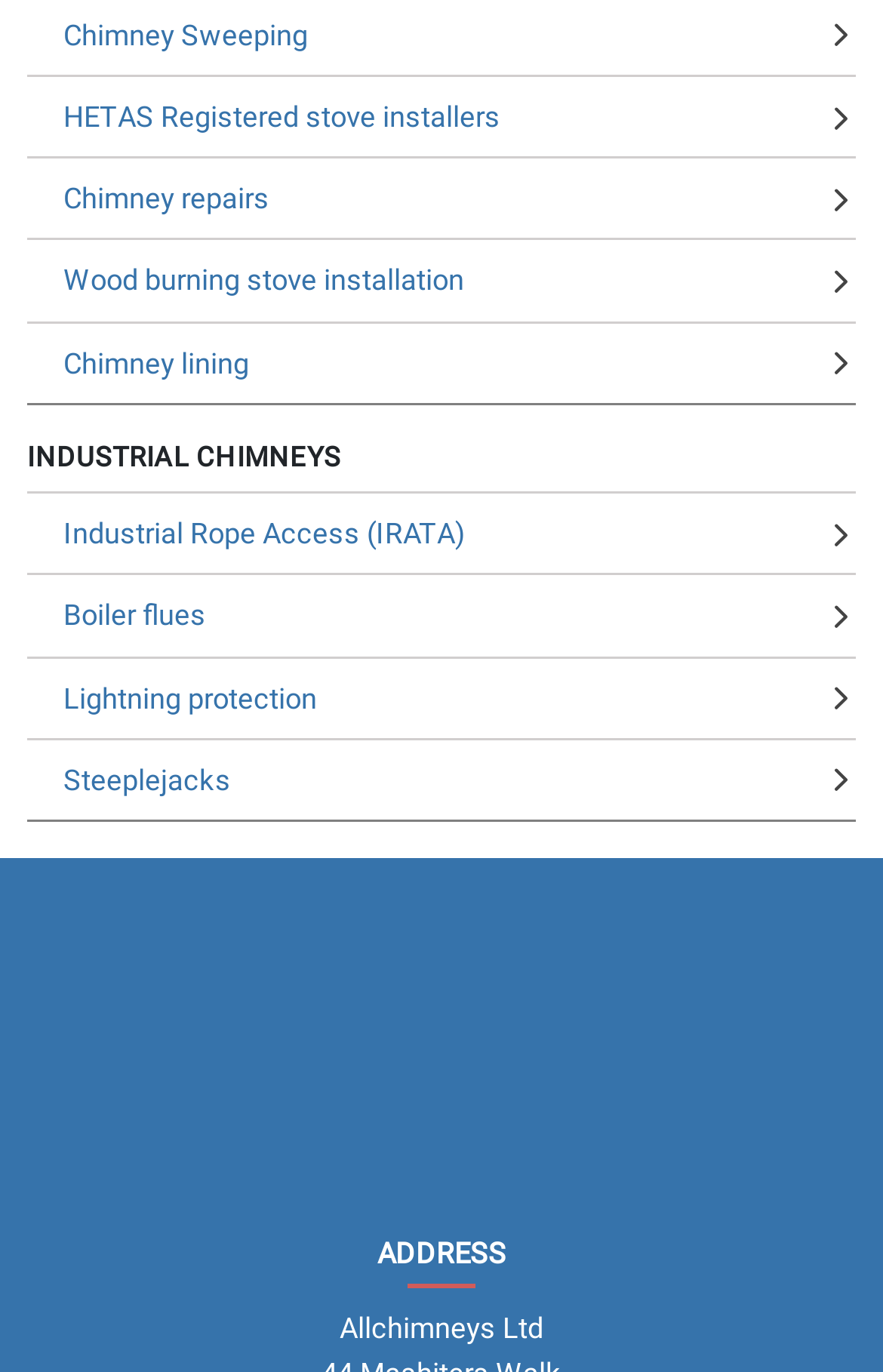Please study the image and answer the question comprehensively:
What is the company name?

The company name can be found at the bottom of the webpage, under the 'ADDRESS' heading, which is a static text element.